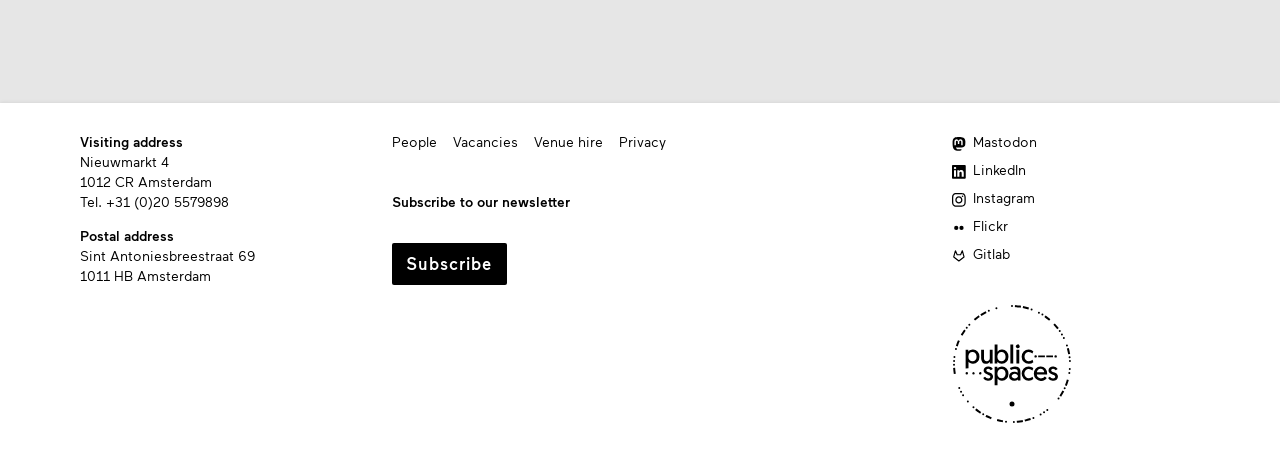Answer this question in one word or a short phrase: What is the phone number of the organization?

+31 (0)20 5579898